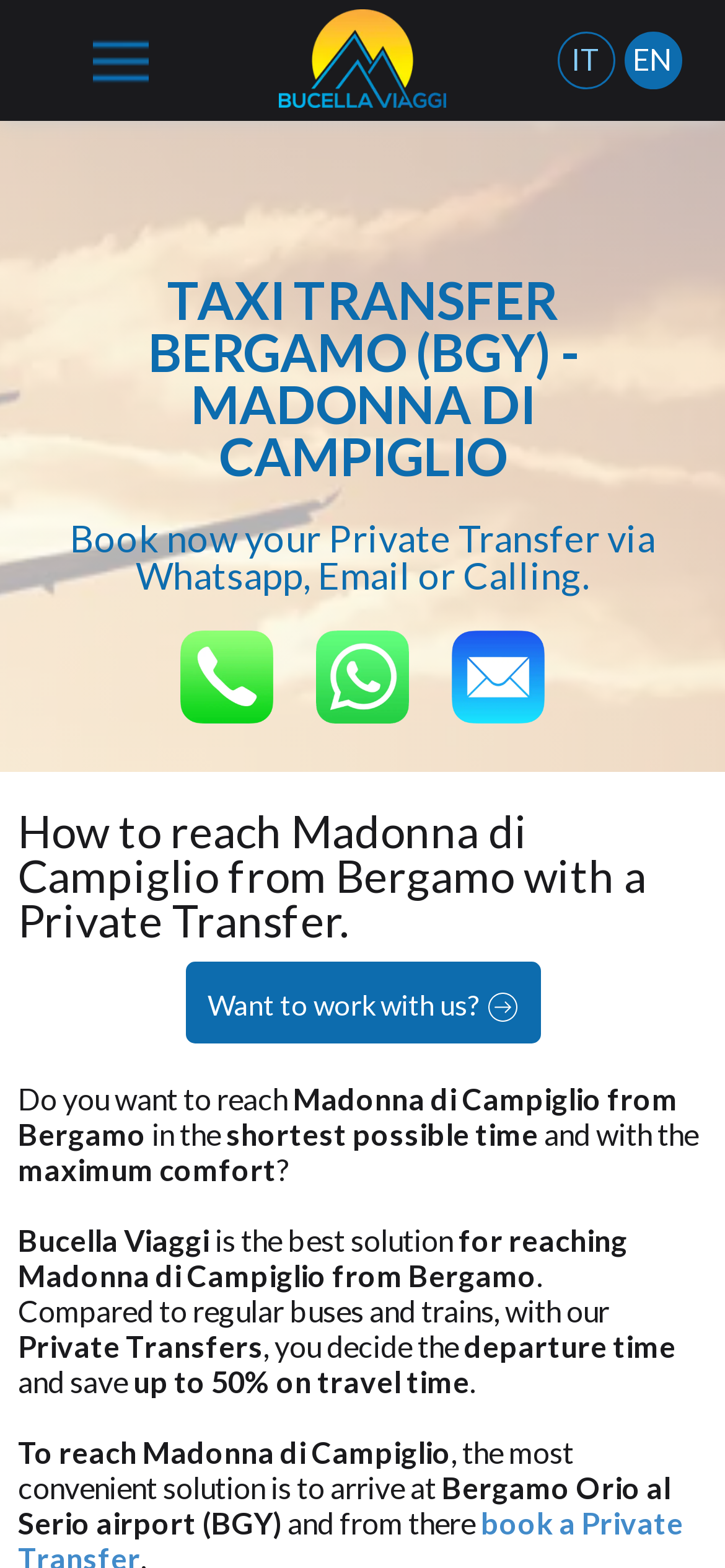Where is the most convenient airport to arrive at? Look at the image and give a one-word or short phrase answer.

Bergamo Orio al Serio airport (BGY)